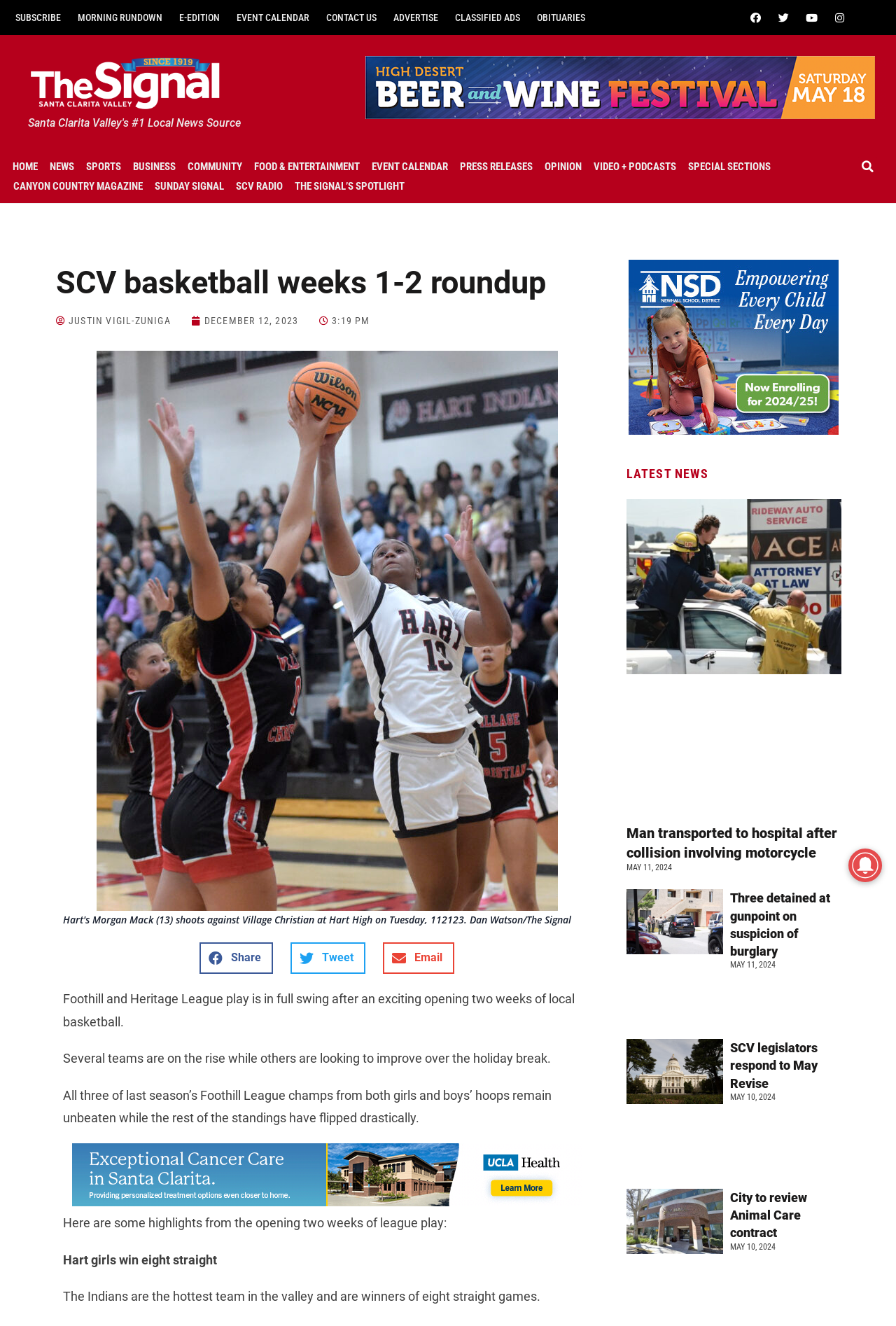Answer briefly with one word or phrase:
What is the name of the local news source?

Santa Clarita Valley's #1 Local News Source